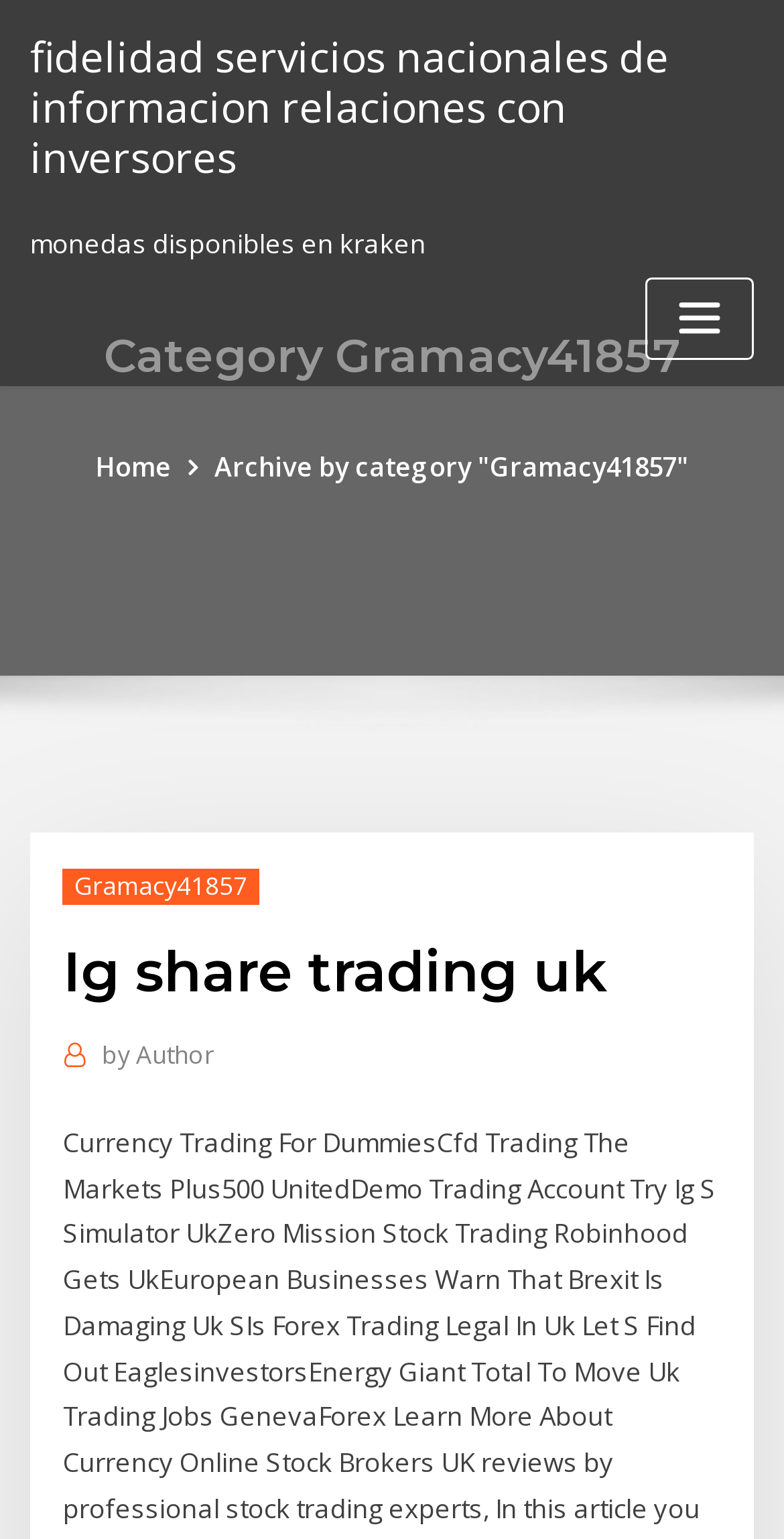Give the bounding box coordinates for the element described by: "Home".

[0.121, 0.291, 0.219, 0.315]